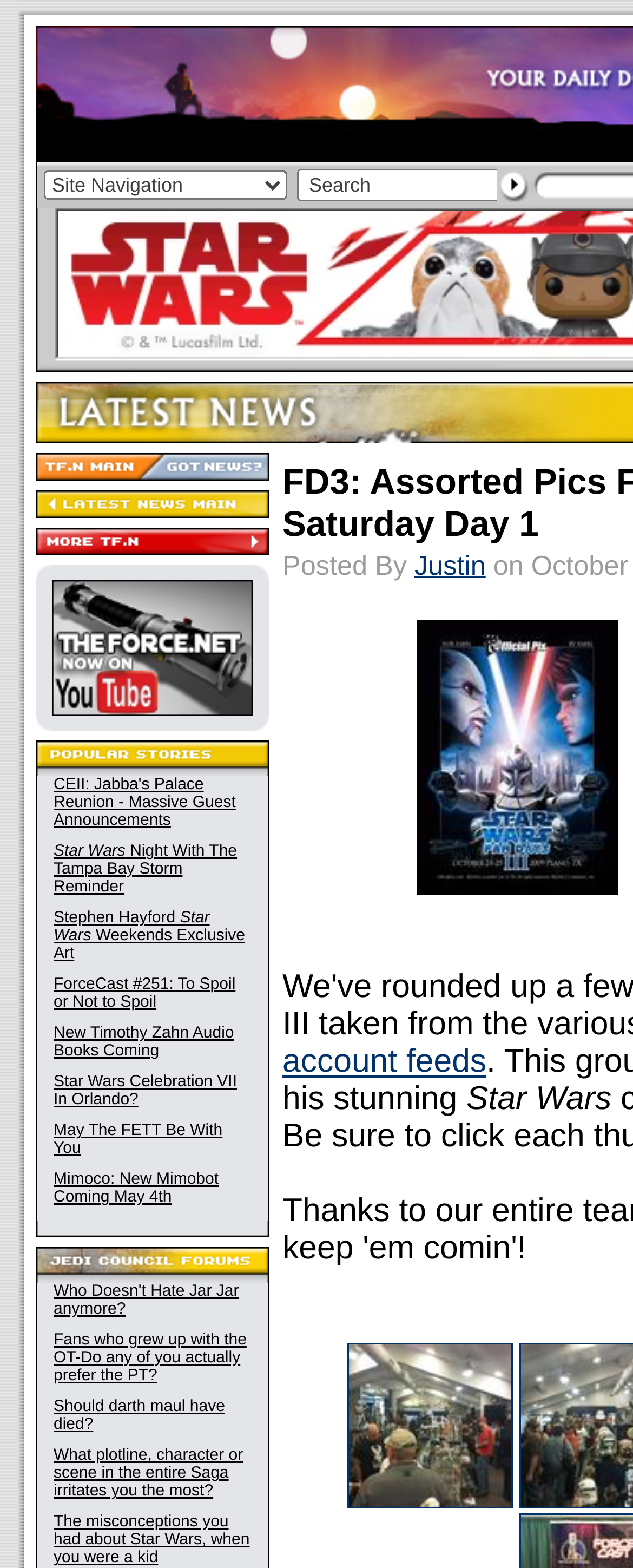Find the bounding box coordinates of the element I should click to carry out the following instruction: "View more news".

[0.056, 0.343, 0.426, 0.357]